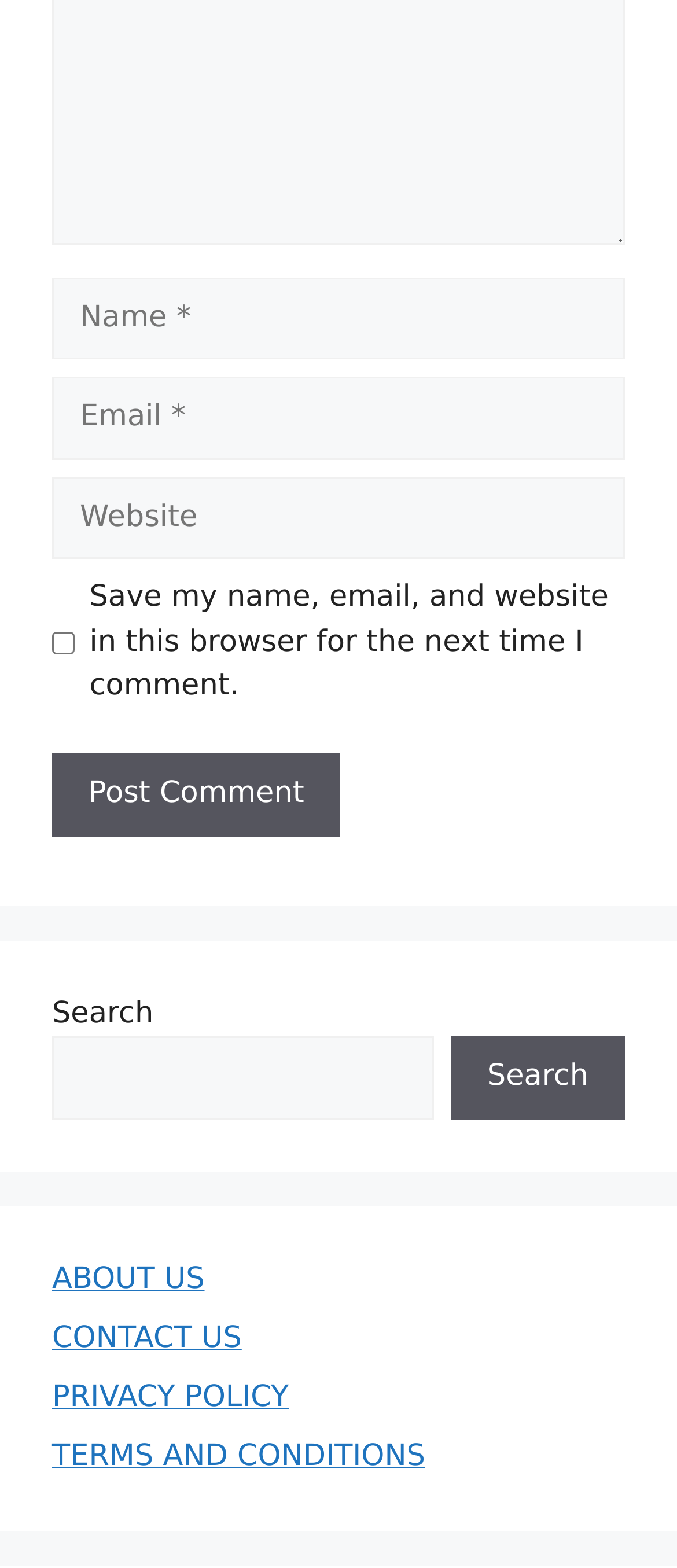What is the function of the button at the bottom?
Refer to the image and give a detailed answer to the question.

The button is located at the bottom of the webpage and is labeled 'Post Comment'. Its function is to submit the user's comment after they have filled in the required fields.